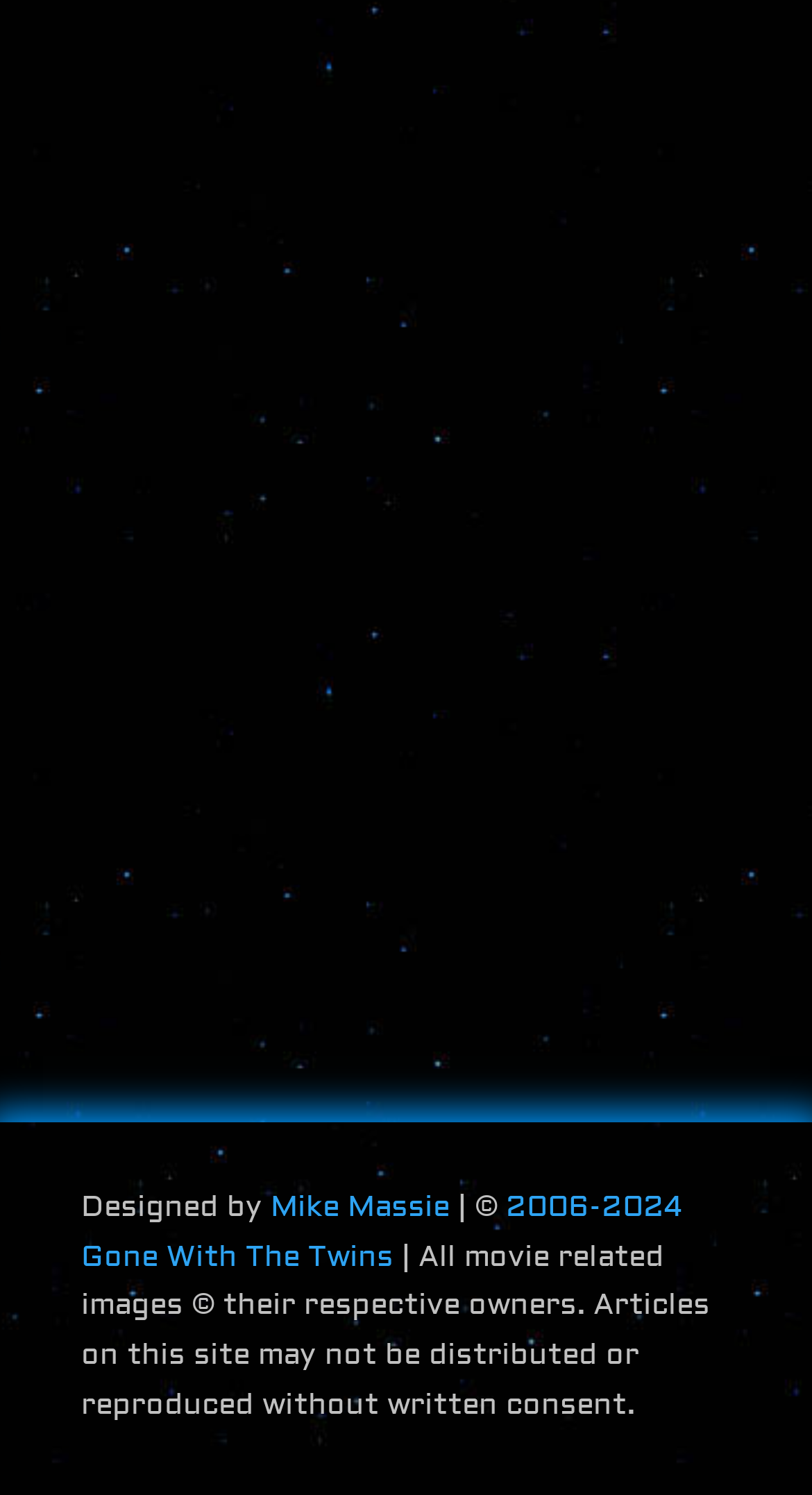Identify the bounding box coordinates of the area you need to click to perform the following instruction: "Search for a movie".

[0.079, 0.427, 0.921, 0.482]